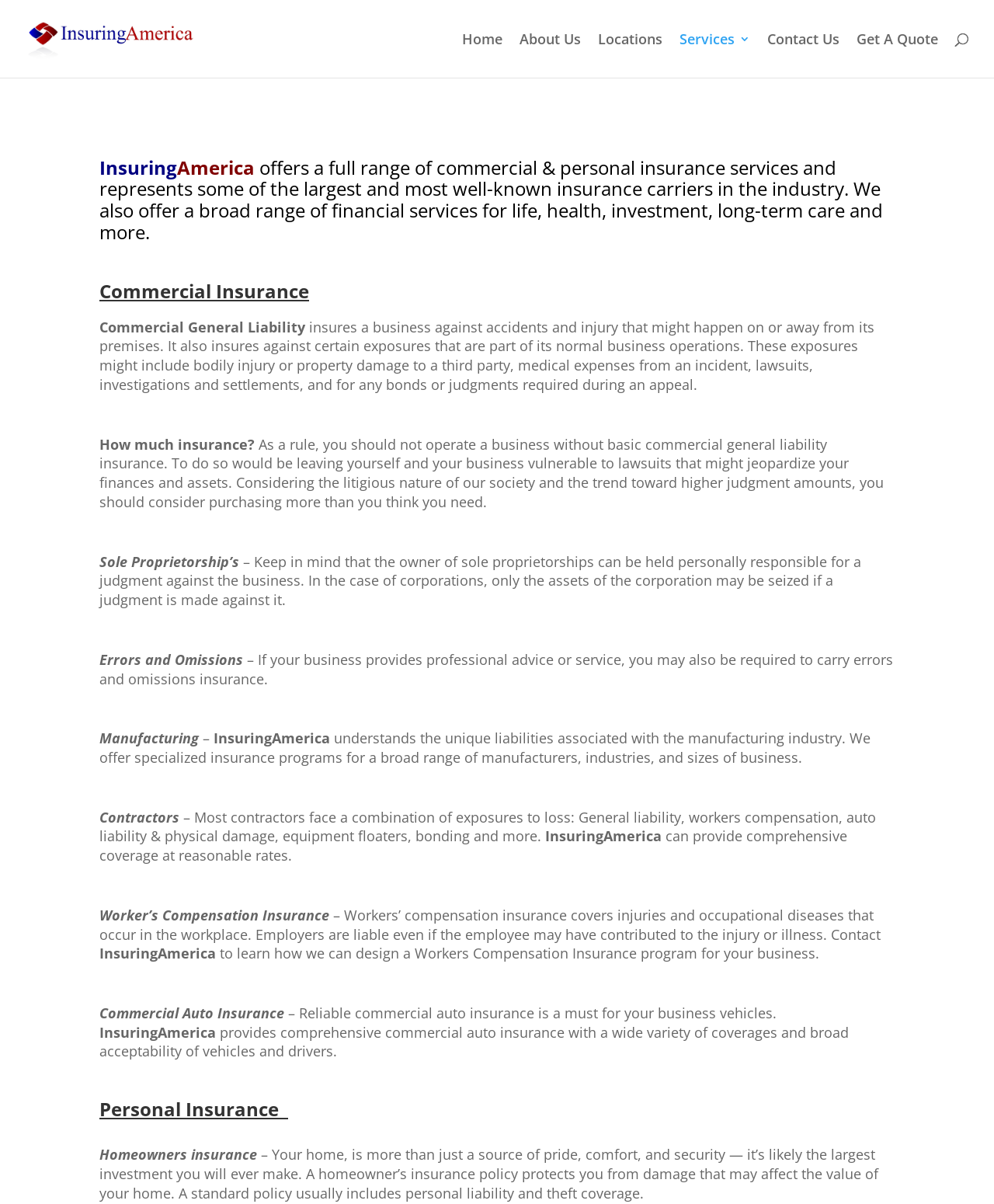Locate the bounding box of the UI element based on this description: "alt="AIC/InsuringAmerica"". Provide four float numbers between 0 and 1 as [left, top, right, bottom].

[0.027, 0.025, 0.339, 0.037]